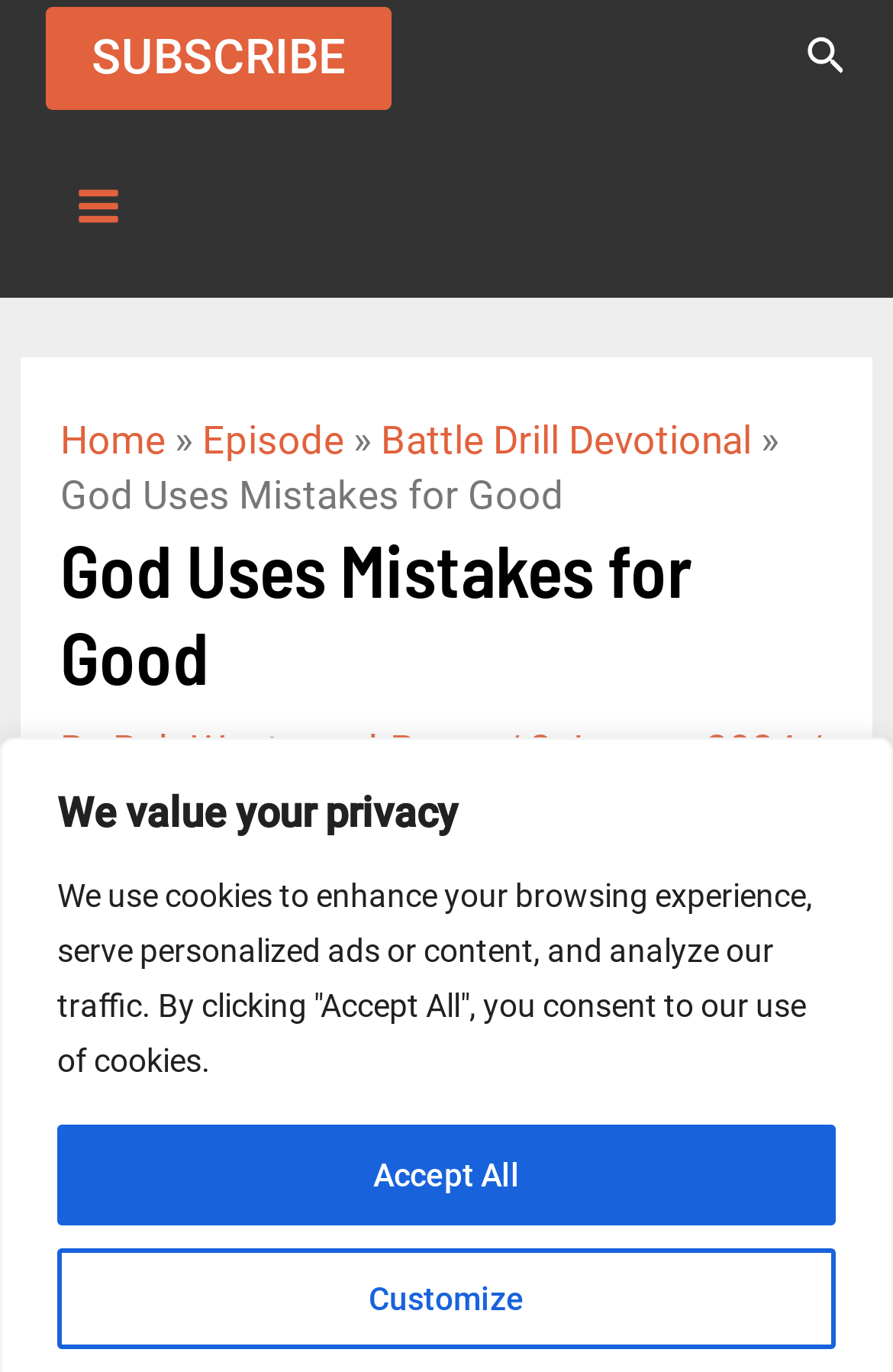Determine the bounding box coordinates of the element's region needed to click to follow the instruction: "Open the main menu". Provide these coordinates as four float numbers between 0 and 1, formatted as [left, top, right, bottom].

[0.051, 0.112, 0.168, 0.188]